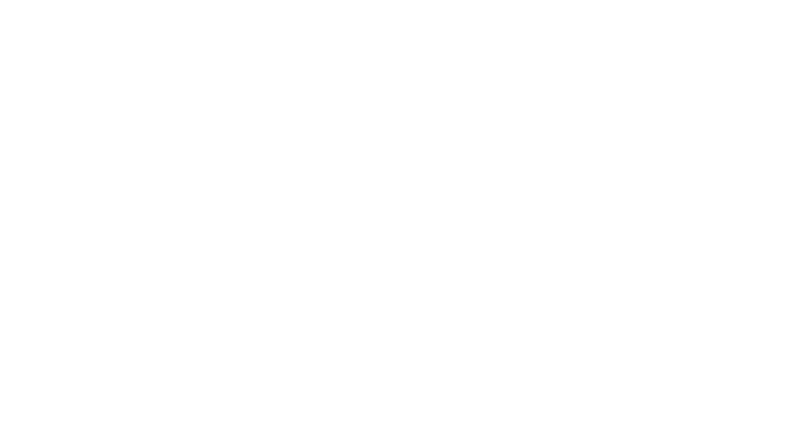Provide a one-word or brief phrase answer to the question:
When was the article updated?

February 22, 2021